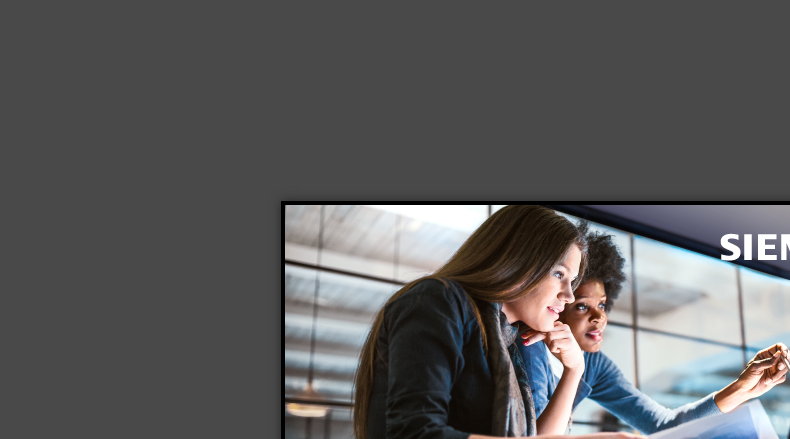What type of environment is depicted in the image?
Using the image, answer in one word or phrase.

Contemporary working environment